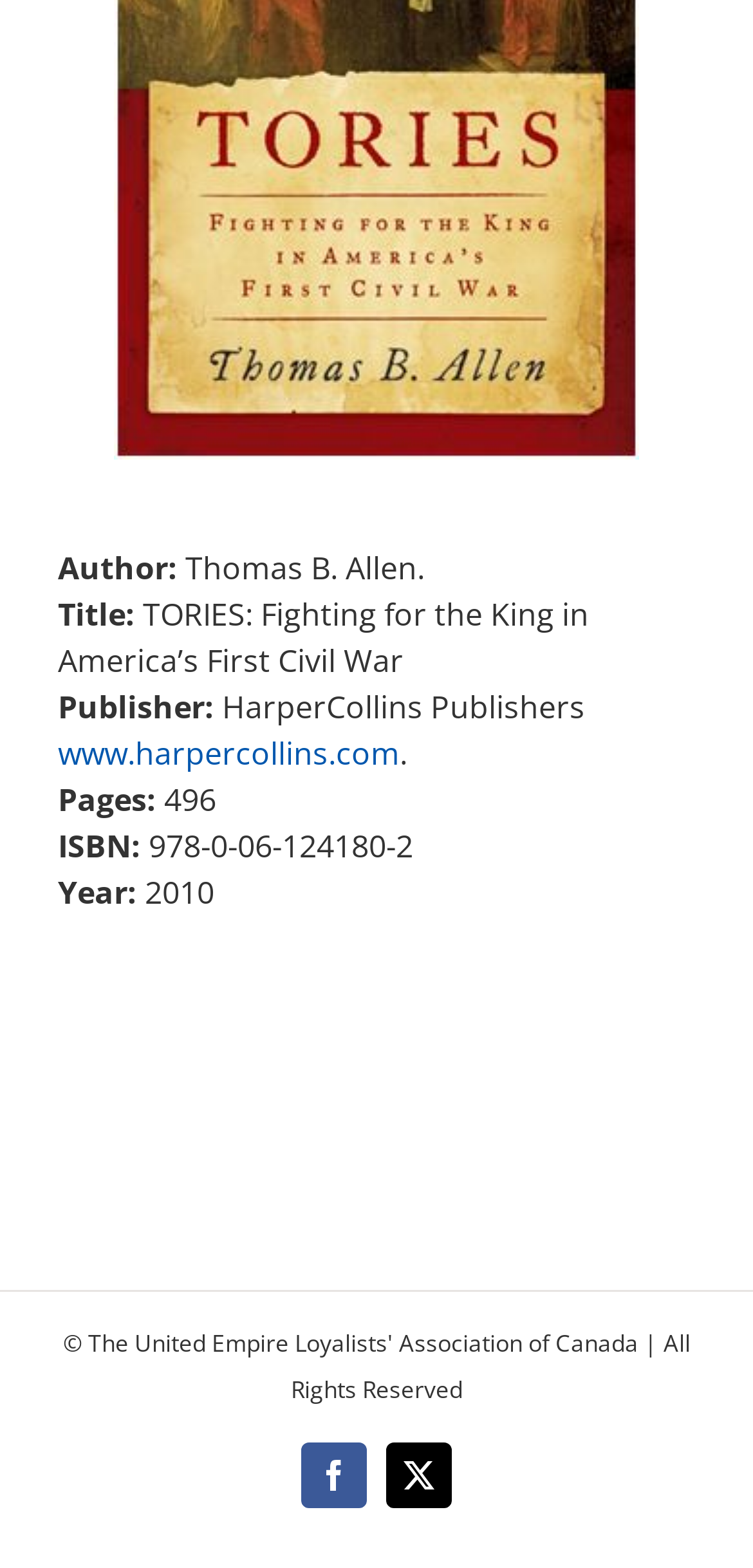Based on the element description: "Facebook", identify the bounding box coordinates for this UI element. The coordinates must be four float numbers between 0 and 1, listed as [left, top, right, bottom].

[0.4, 0.92, 0.487, 0.962]